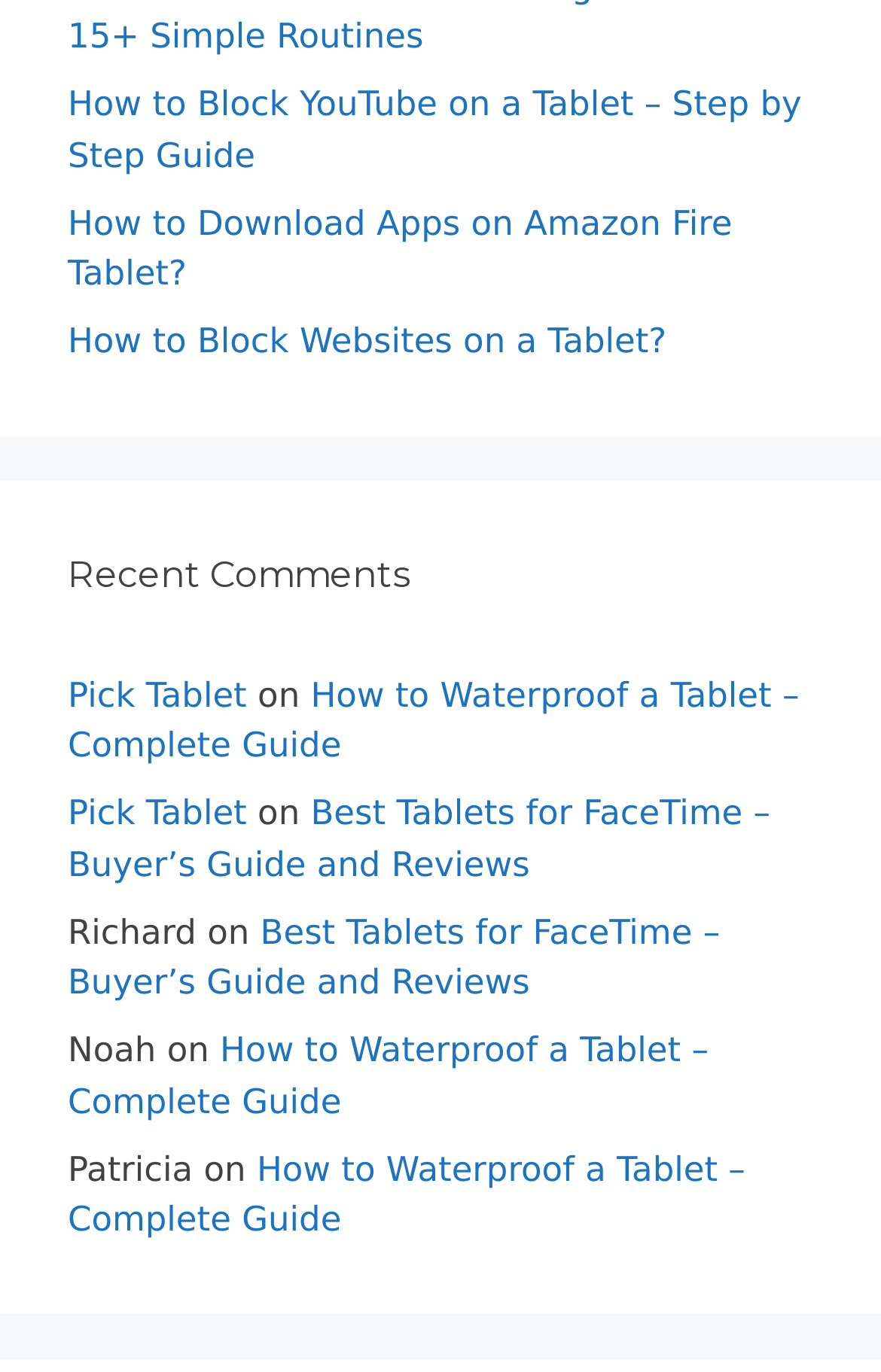Locate the bounding box coordinates of the segment that needs to be clicked to meet this instruction: "Read 'How to Waterproof a Tablet – Complete Guide'".

[0.077, 0.492, 0.907, 0.558]